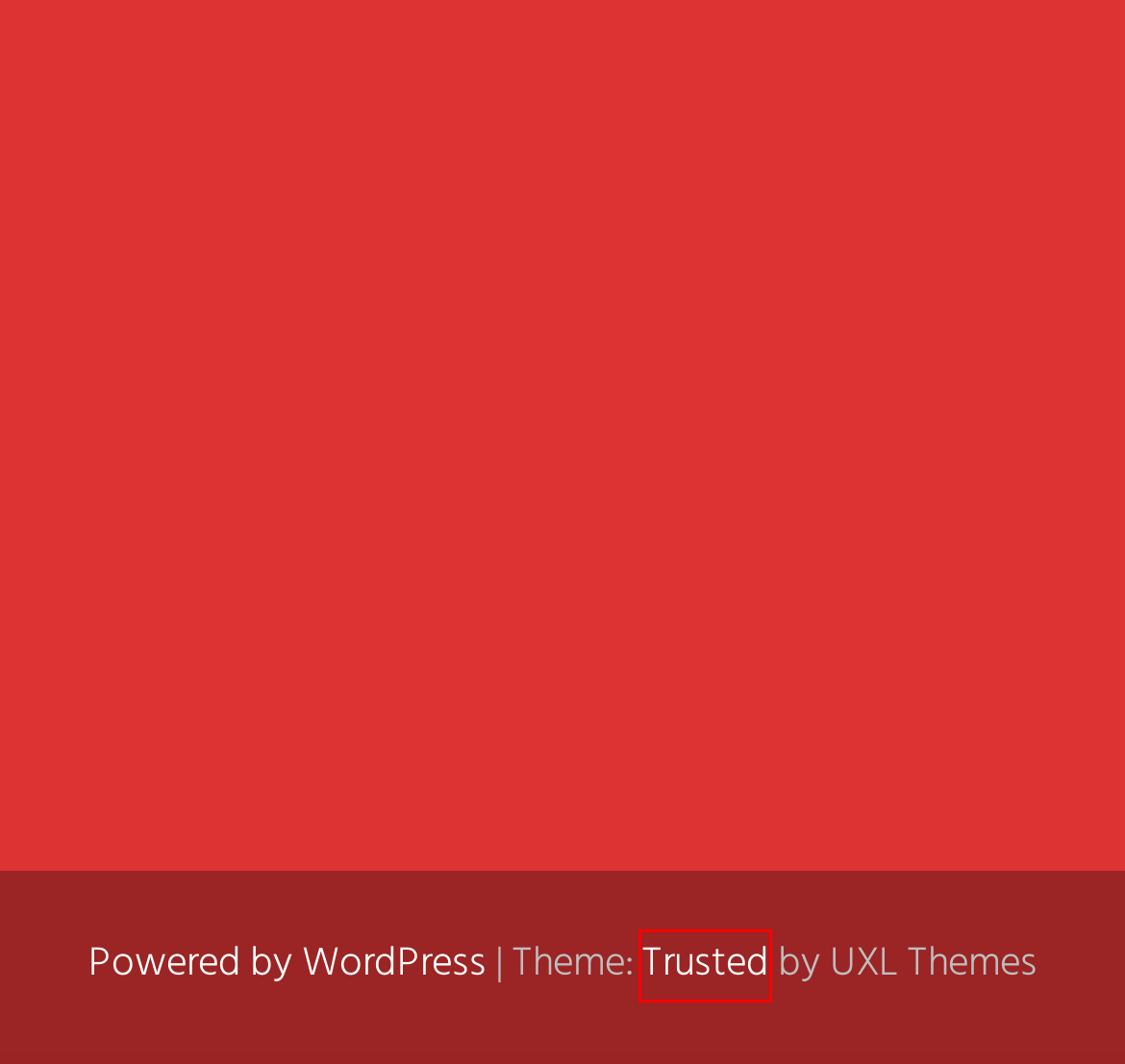Take a look at the provided webpage screenshot featuring a red bounding box around an element. Select the most appropriate webpage description for the page that loads after clicking on the element inside the red bounding box. Here are the candidates:
A. Ministry Tech Source: Technology help for ministries and nonprofits
B. Audio/Visual Services - Ministry Tech Source
C. Worship - Ministry Tech Source technology and tips
D. Content Sync - Ministry Tech Source
E. Rates - Ministry Tech Source for ministries and nonprofits
F. Trusted - UXL Themes
G. Blog Tool, Publishing Platform, and CMS – WordPress.org
H. About - Ministry Tech Source

F